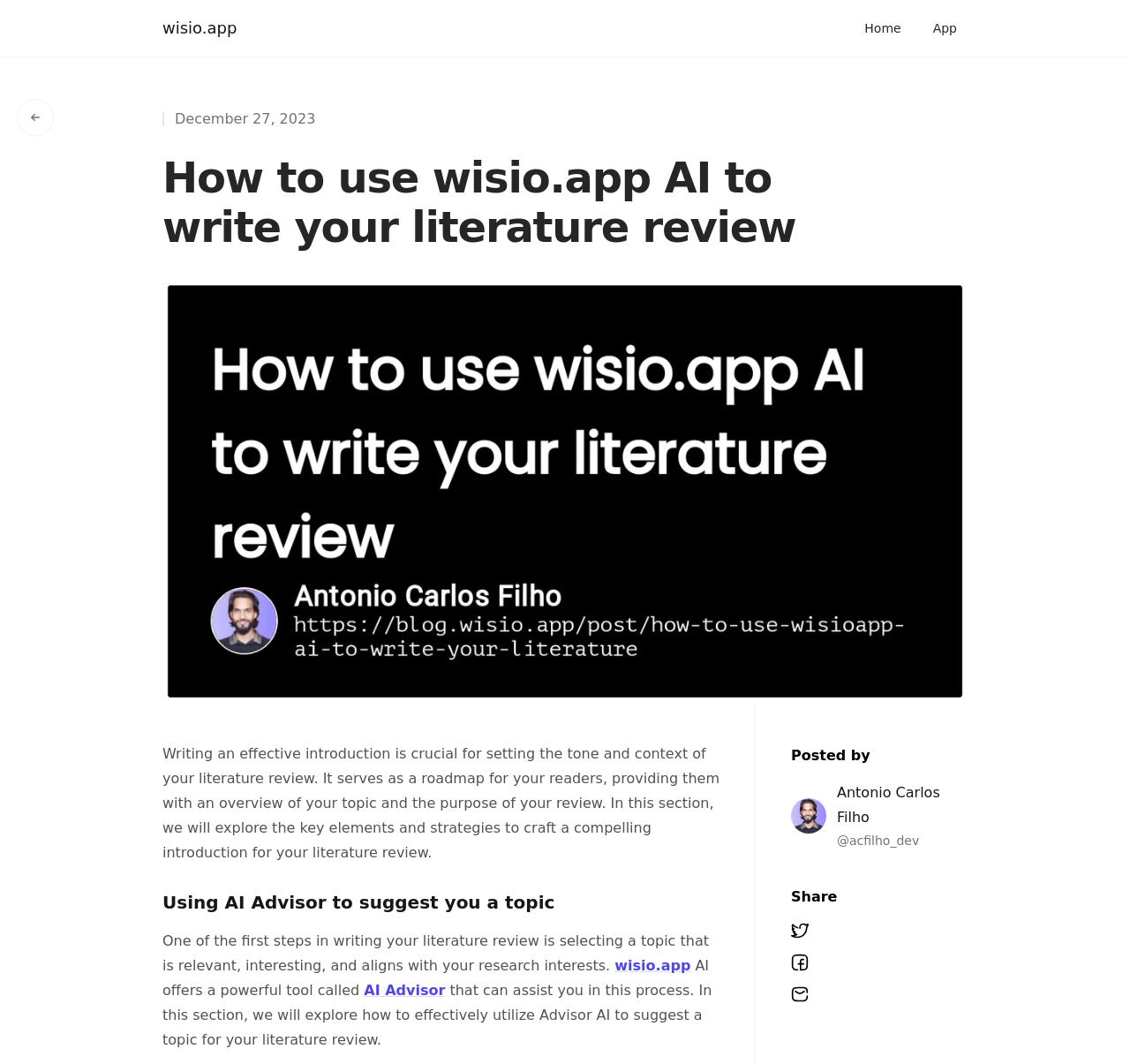Provide the bounding box coordinates of the UI element that matches the description: "wisio.app".

[0.144, 0.015, 0.21, 0.038]